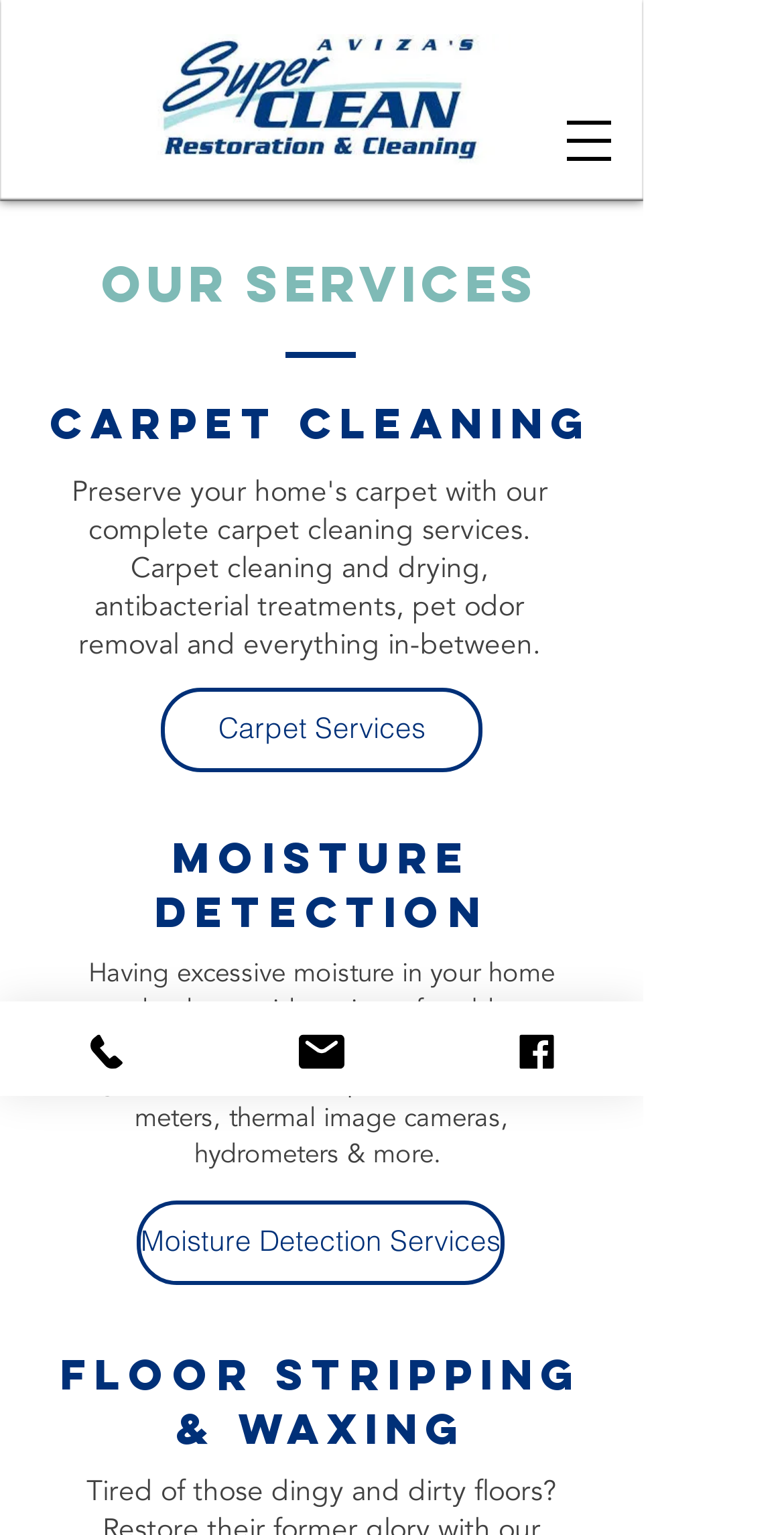What is the purpose of moisture detection?
Give a one-word or short phrase answer based on the image.

To detect excessive moisture